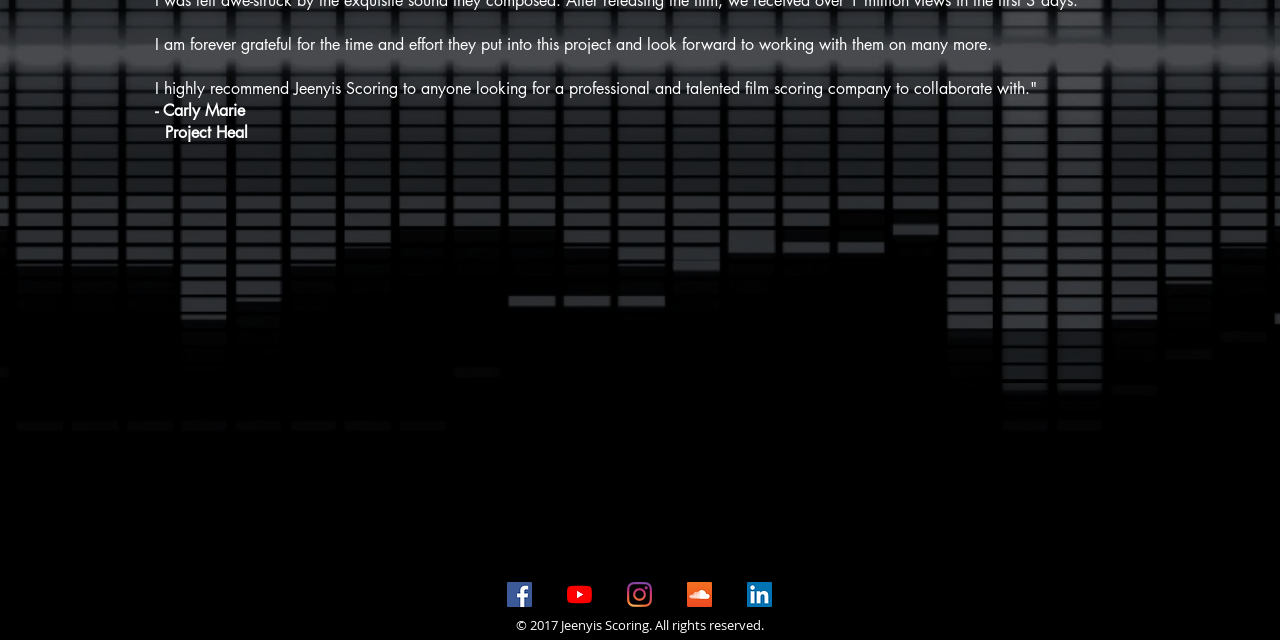Highlight the bounding box of the UI element that corresponds to this description: "Bill Thomson".

None